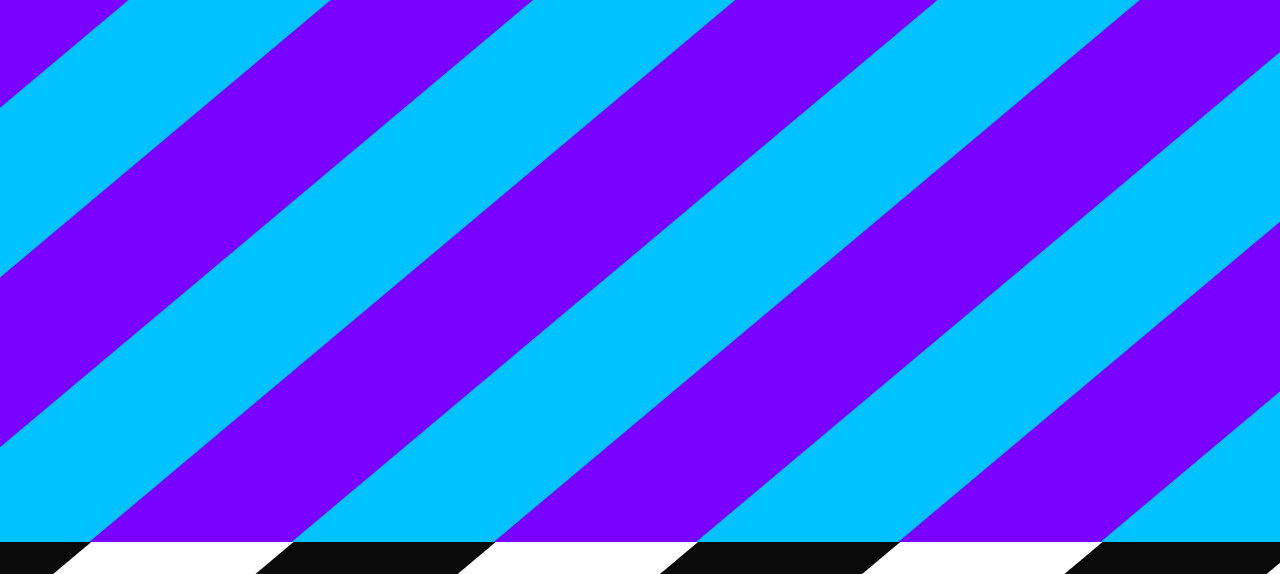What is the purpose of the link 'COOKIE EINSTELLUNG'?
Answer with a single word or short phrase according to what you see in the image.

Cookie settings